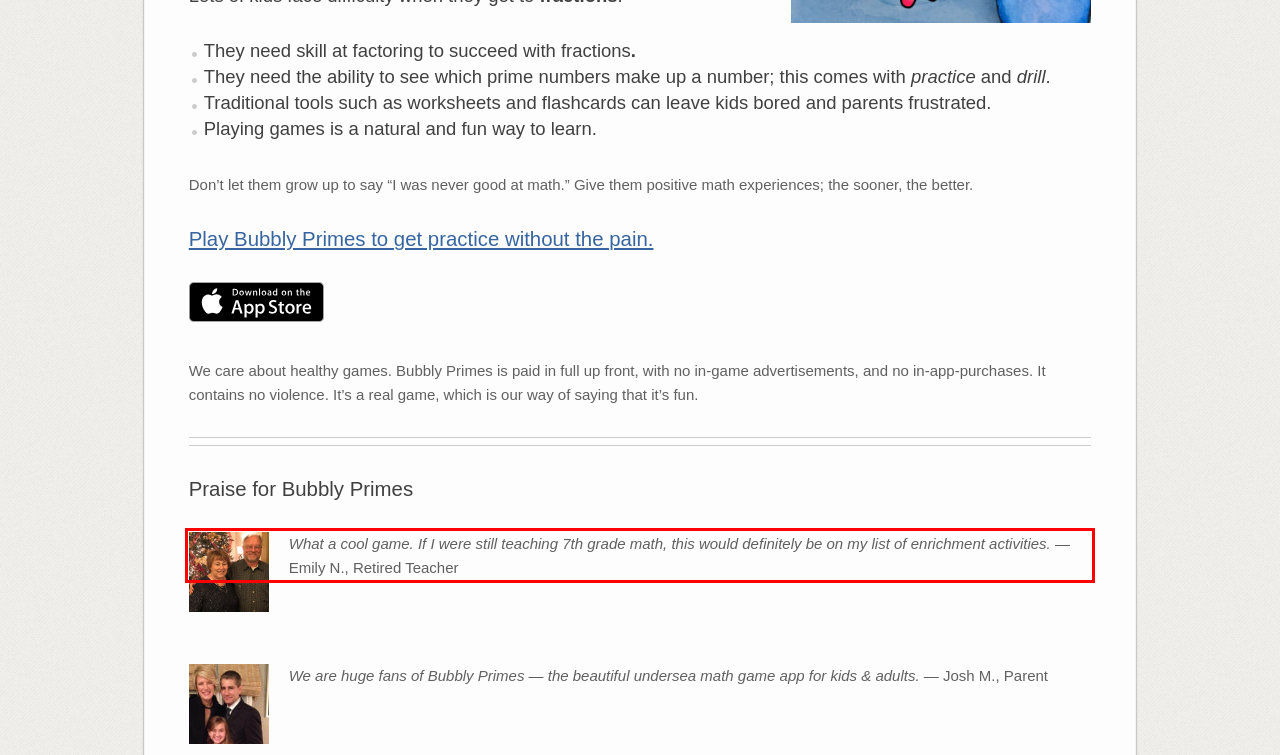Analyze the screenshot of a webpage where a red rectangle is bounding a UI element. Extract and generate the text content within this red bounding box.

What a cool game. If I were still teaching 7th grade math, this would definitely be on my list of enrichment activities. — Emily N., Retired Teacher